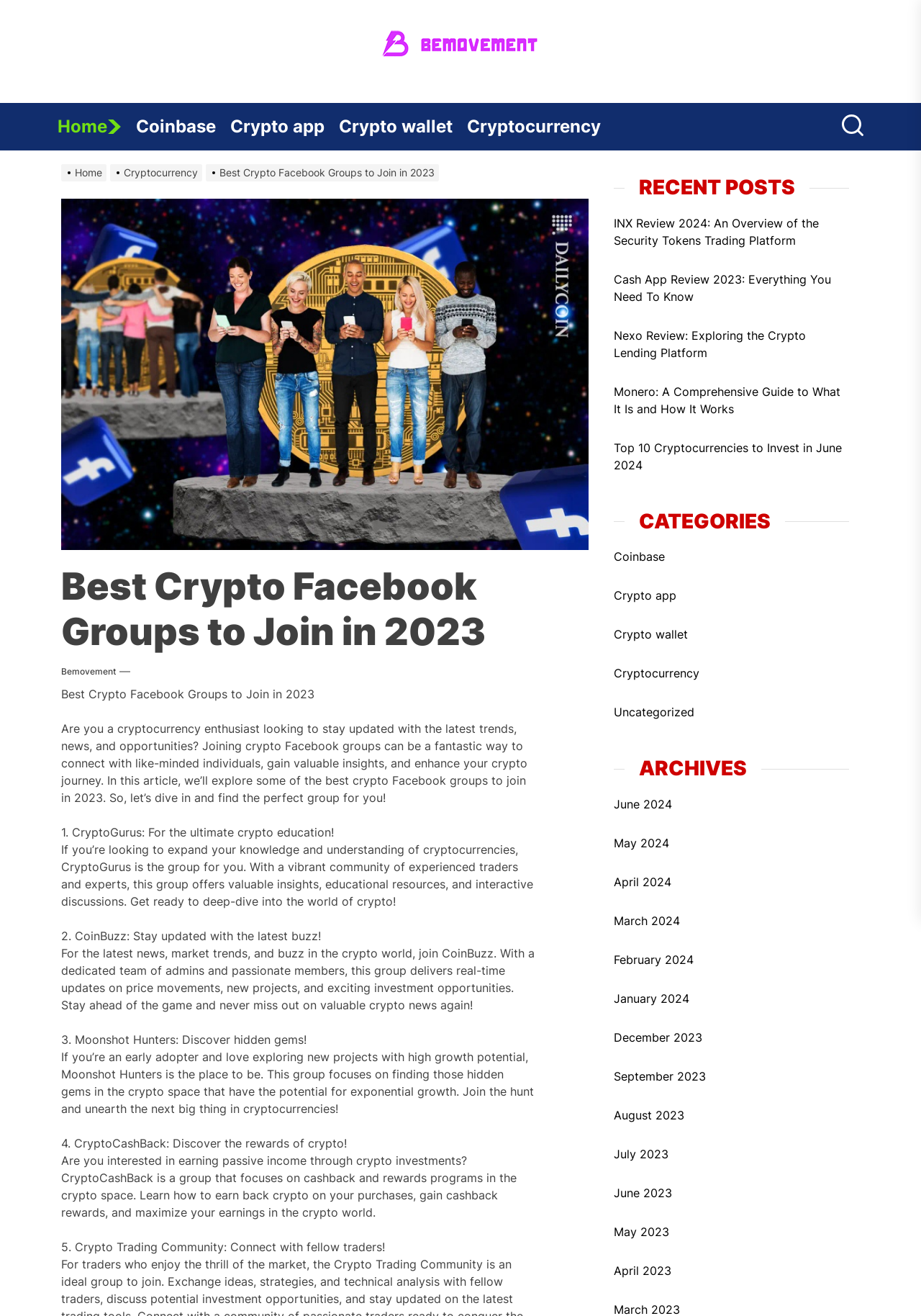Please identify the bounding box coordinates of the element that needs to be clicked to perform the following instruction: "Browse the archives for 'June 2024'".

[0.667, 0.604, 0.735, 0.617]